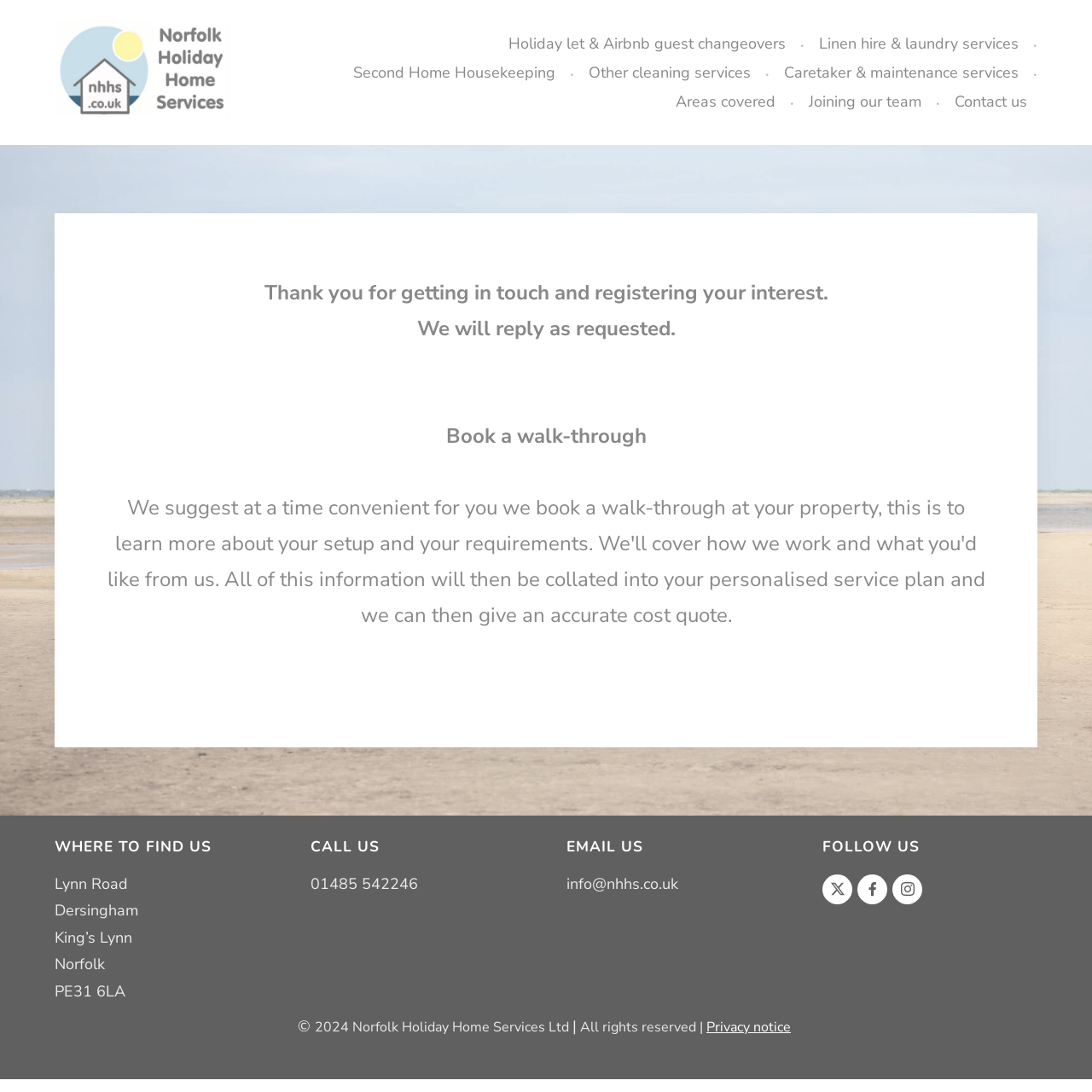Using the provided description alt="Norfolk Holiday Home Services Ltd", find the bounding box coordinates for the UI element. Provide the coordinates in (top-left x, top-left y, bottom-right x, bottom-right y) format, ensuring all values are between 0 and 1.

[0.05, 0.02, 0.247, 0.113]